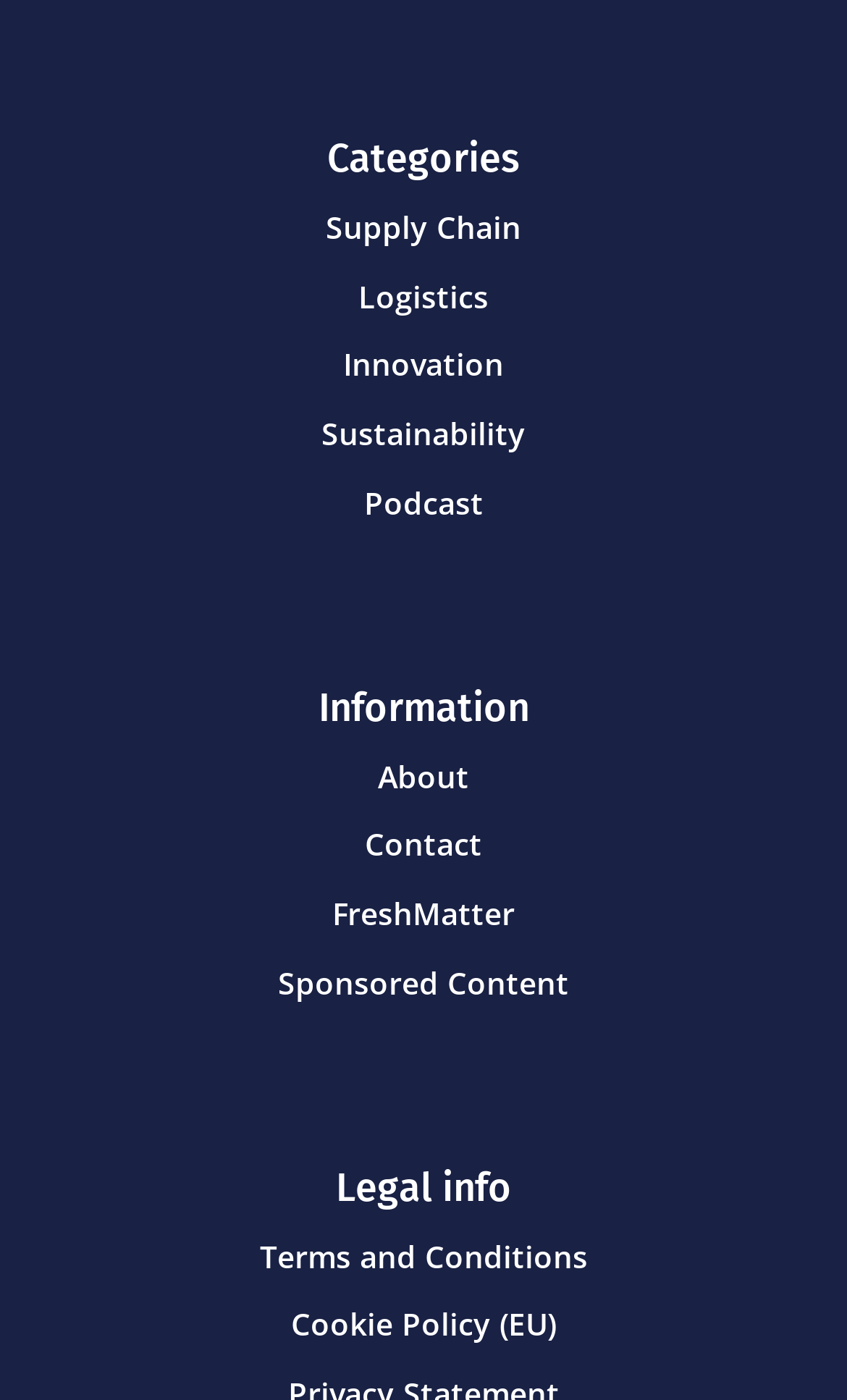How many categories are listed?
Based on the content of the image, thoroughly explain and answer the question.

I counted the number of links under the 'Categories' heading, which are '5Supply Chain', '5Logistics', '5Innovation', '5Sustainability', and '5Podcast'. Therefore, there are 5 categories listed.